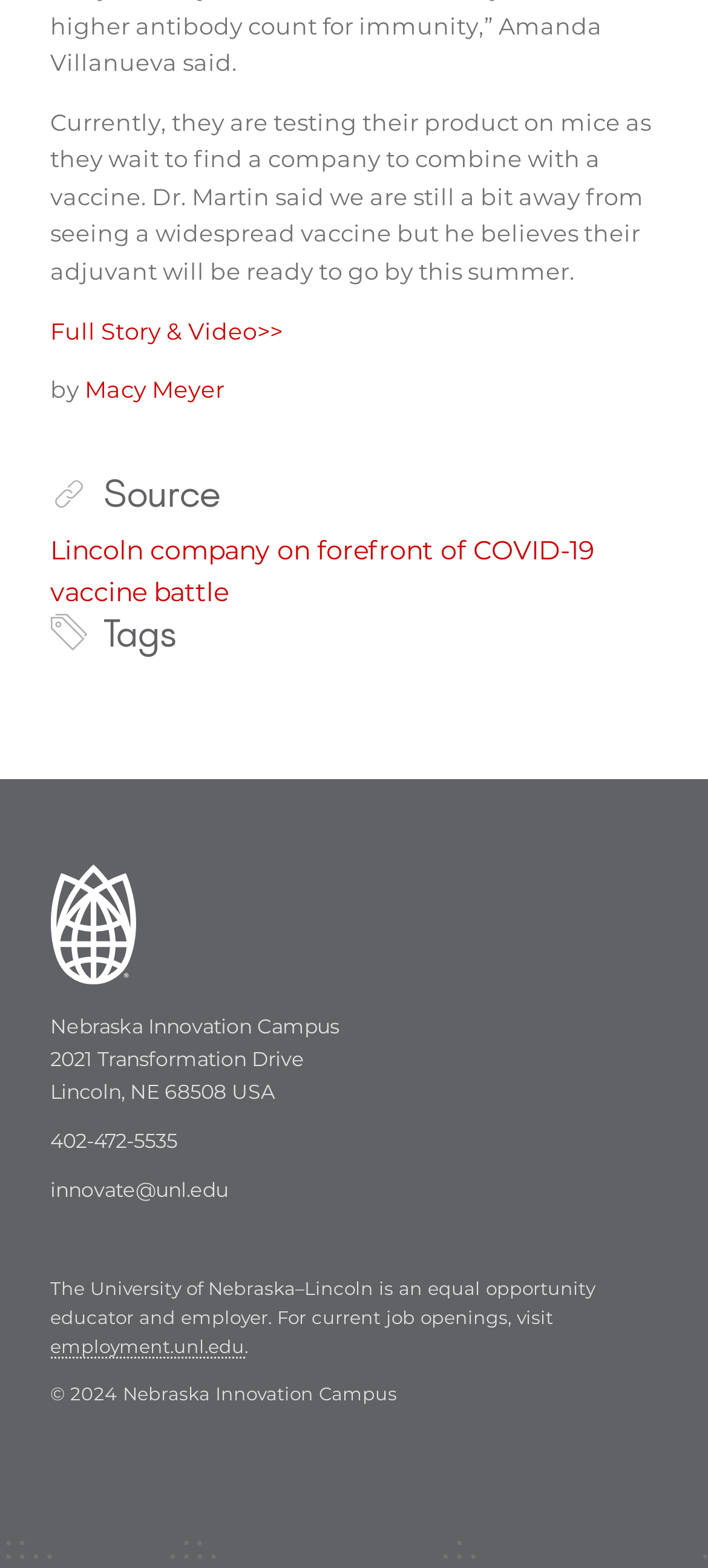What is the name of the company mentioned?
Using the image as a reference, answer the question in detail.

The article mentions a Lincoln company that is on the forefront of the COVID-19 vaccine battle, and it is likely that this company is the one Dr. Martin is referring to.